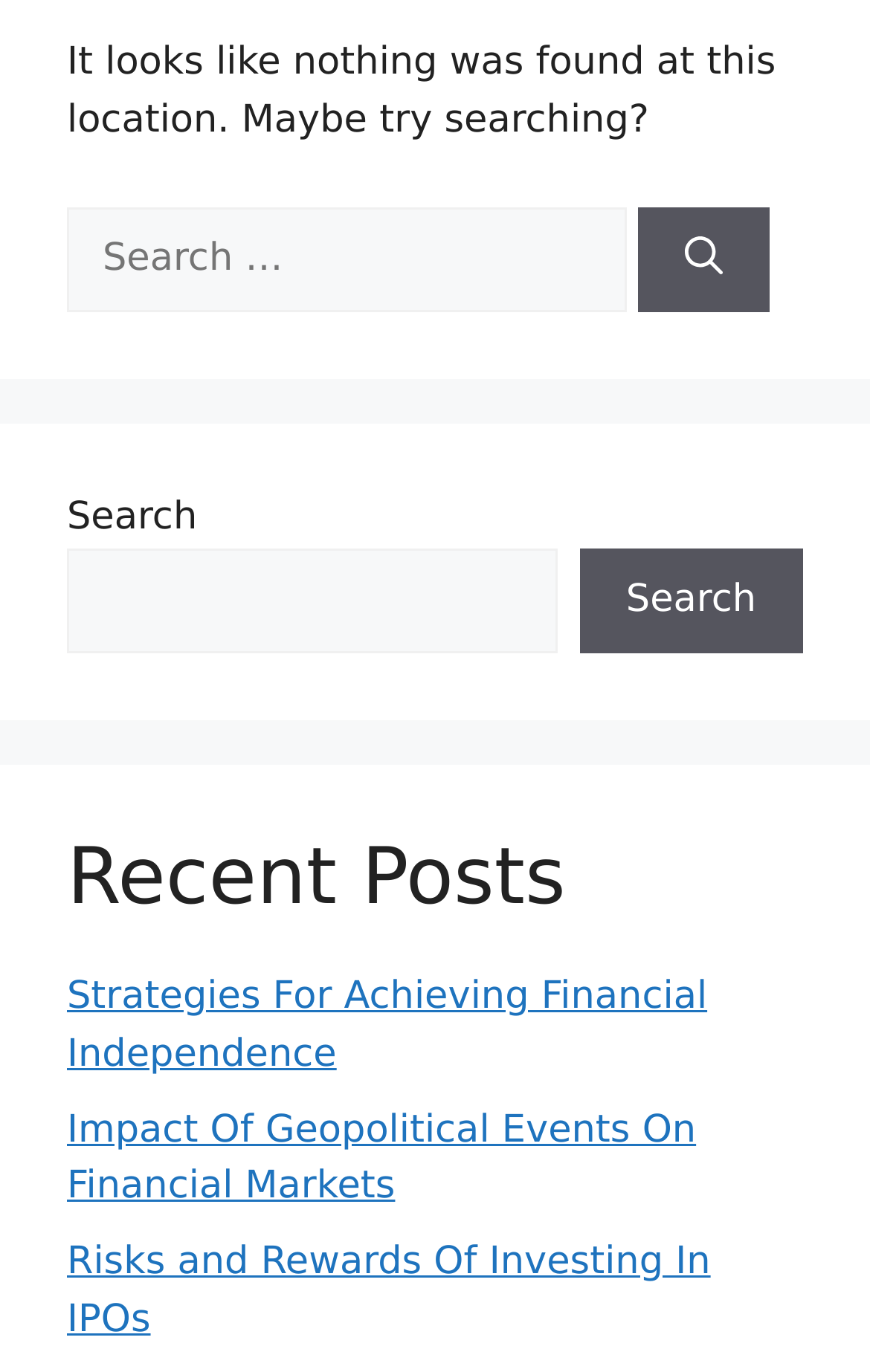Please determine the bounding box of the UI element that matches this description: Search. The coordinates should be given as (top-left x, top-left y, bottom-right x, bottom-right y), with all values between 0 and 1.

[0.666, 0.399, 0.923, 0.476]